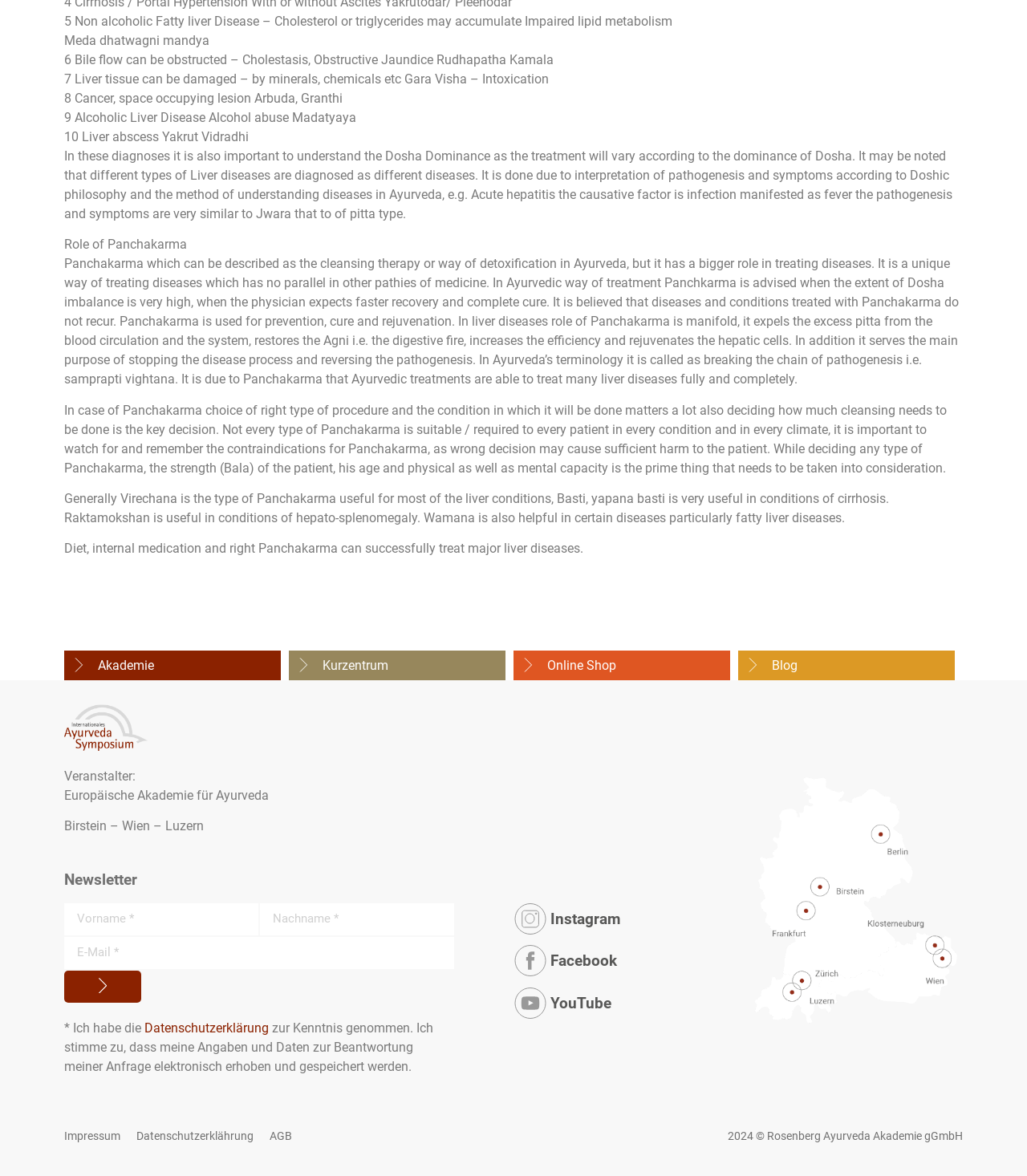Specify the bounding box coordinates of the region I need to click to perform the following instruction: "Visit the Instagram page". The coordinates must be four float numbers in the range of 0 to 1, i.e., [left, top, right, bottom].

[0.497, 0.768, 0.714, 0.8]